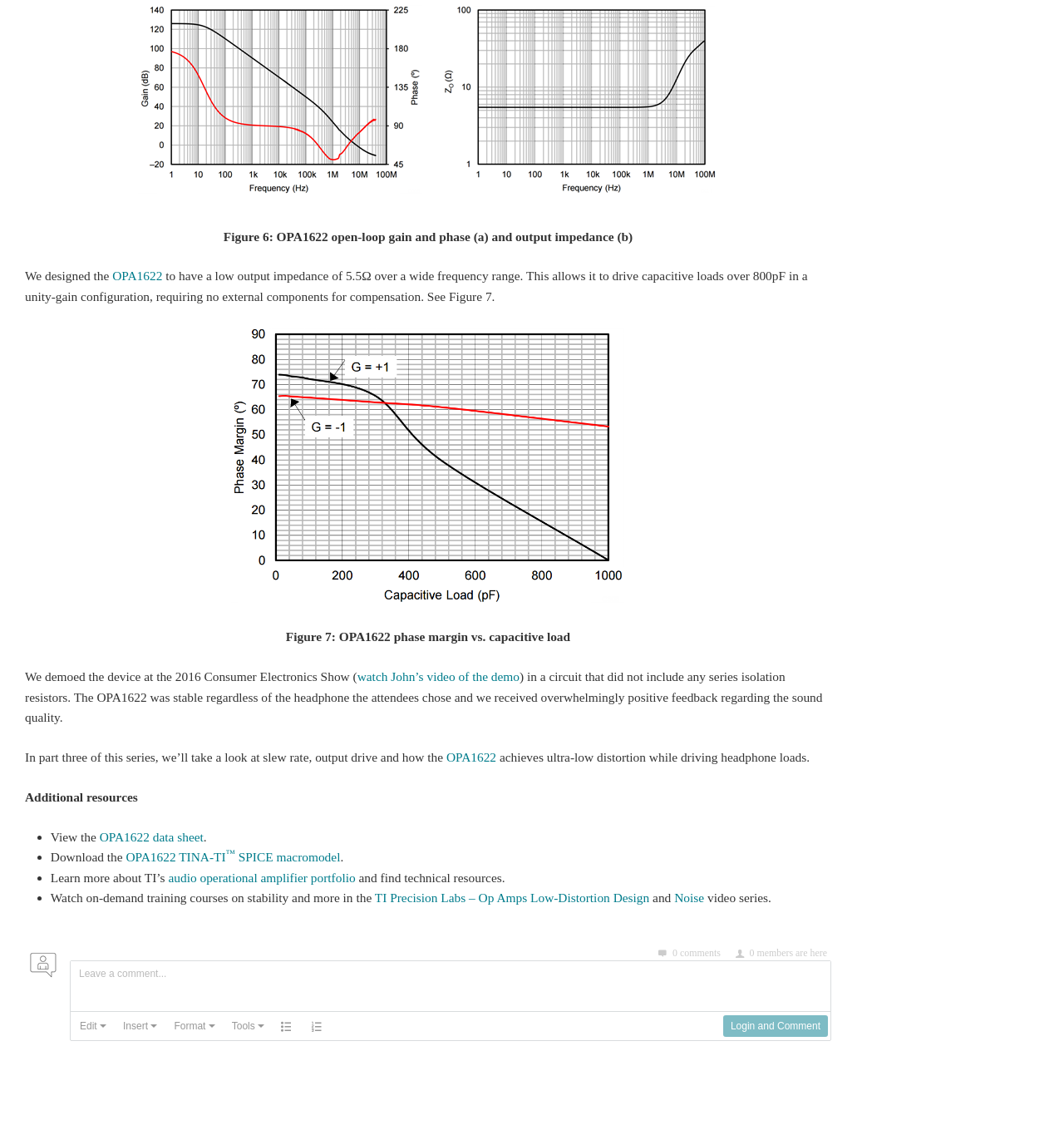Determine the bounding box coordinates of the region to click in order to accomplish the following instruction: "Download the OPA1622 TINA-TI SPICE macromodel". Provide the coordinates as four float numbers between 0 and 1, specifically [left, top, right, bottom].

[0.122, 0.792, 0.323, 0.805]